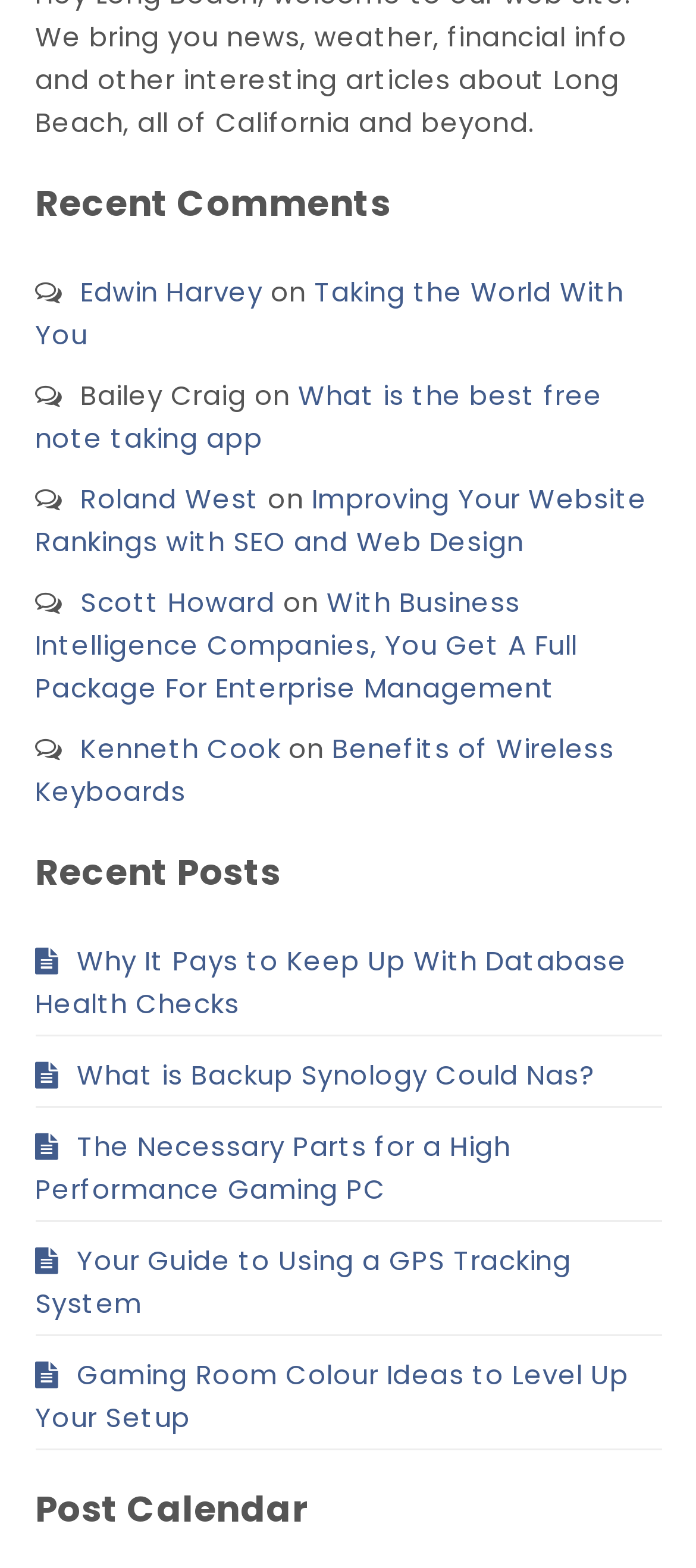Given the following UI element description: "Benefits of Wireless Keyboards", find the bounding box coordinates in the webpage screenshot.

[0.05, 0.466, 0.882, 0.517]